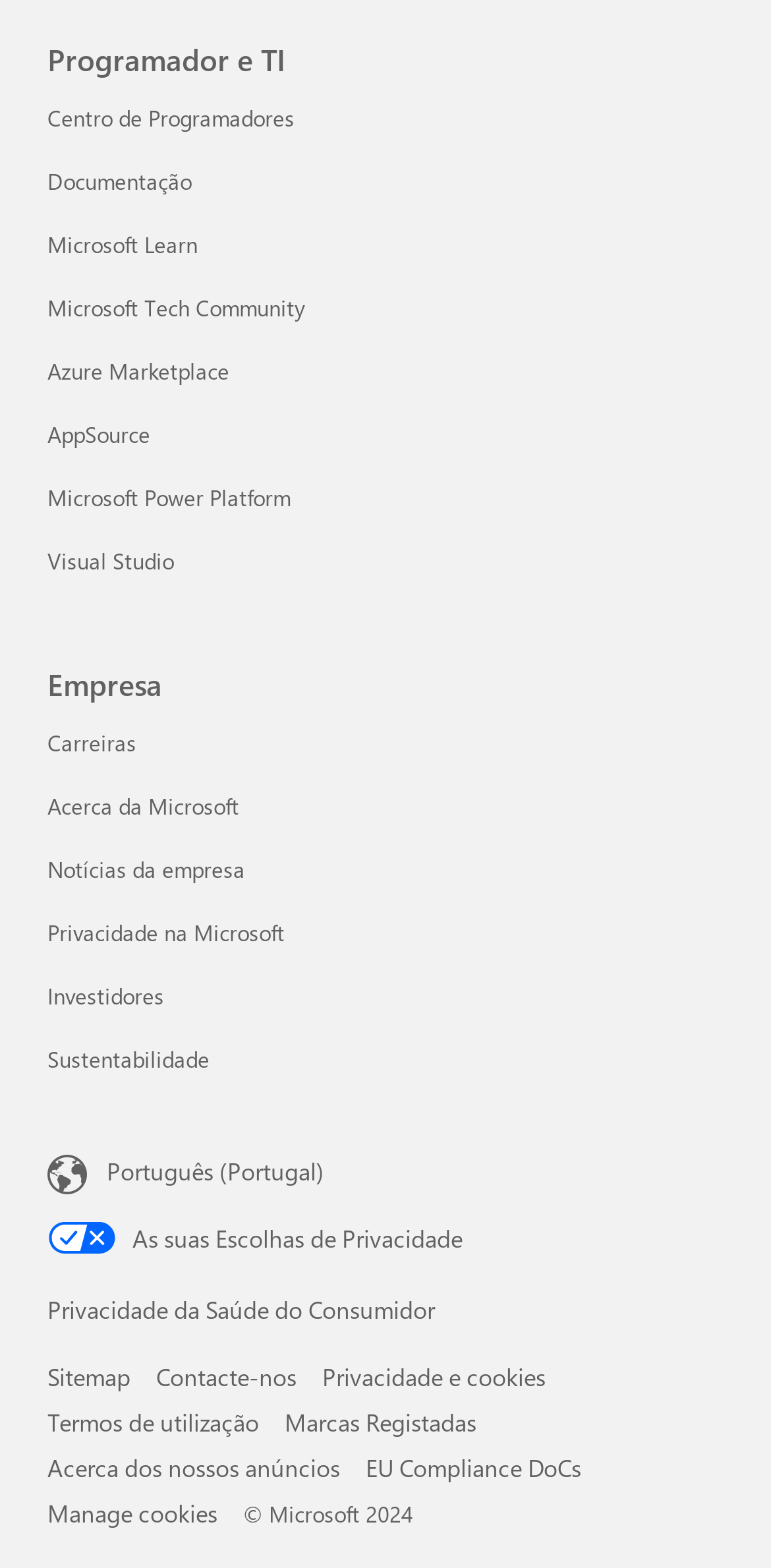Specify the bounding box coordinates of the area to click in order to follow the given instruction: "Learn about Microsoft."

[0.062, 0.146, 0.256, 0.165]